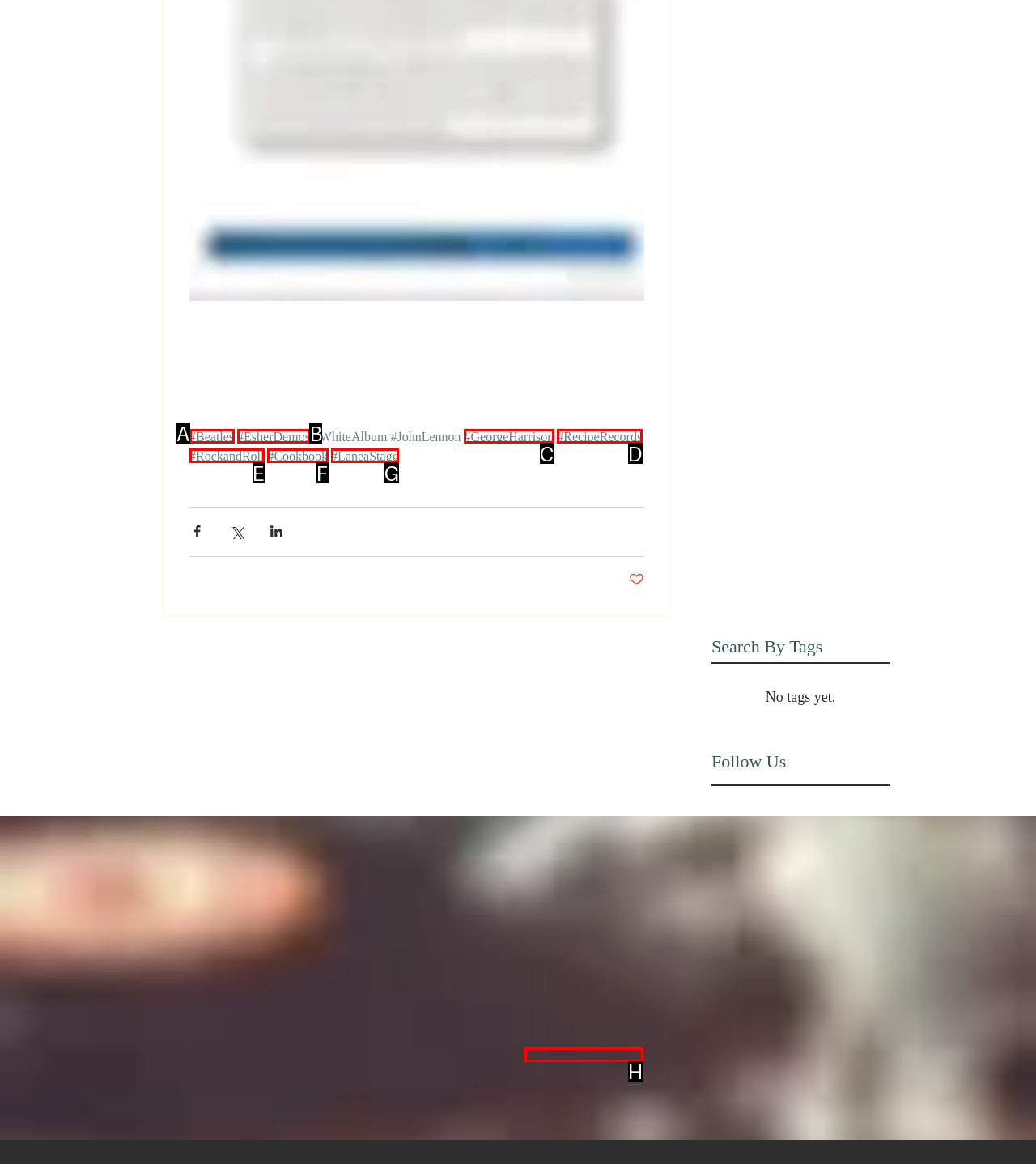Refer to the element description: #EsherDemos and identify the matching HTML element. State your answer with the appropriate letter.

B